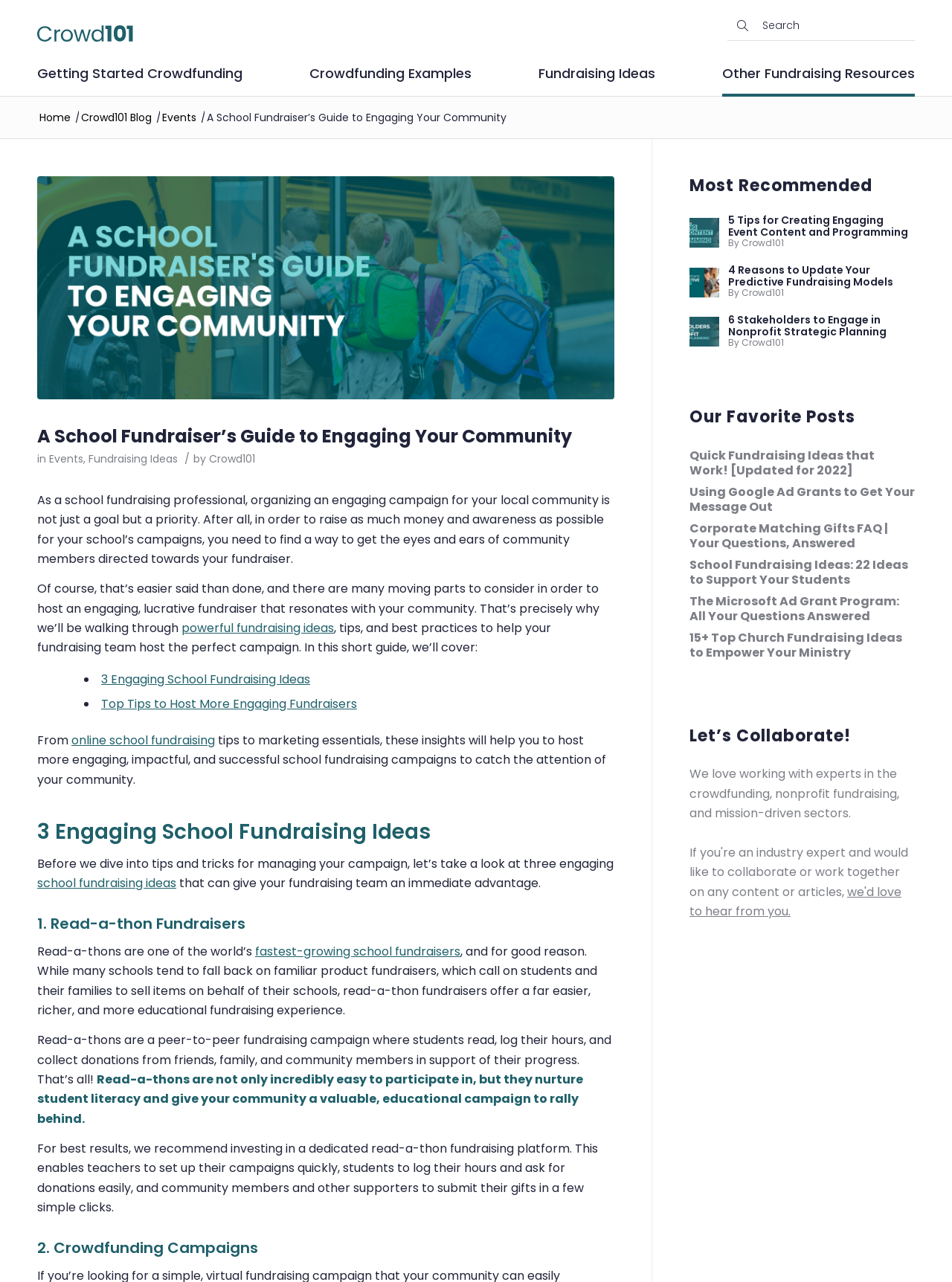What is the main topic of this webpage?
Provide an in-depth and detailed answer to the question.

Based on the webpage content, I can see that the webpage is discussing school fundraising ideas, tips, and best practices to engage the local community and host successful fundraising campaigns. The webpage provides guidance on how to organize an engaging campaign, including read-a-thon fundraisers and crowdfunding campaigns.